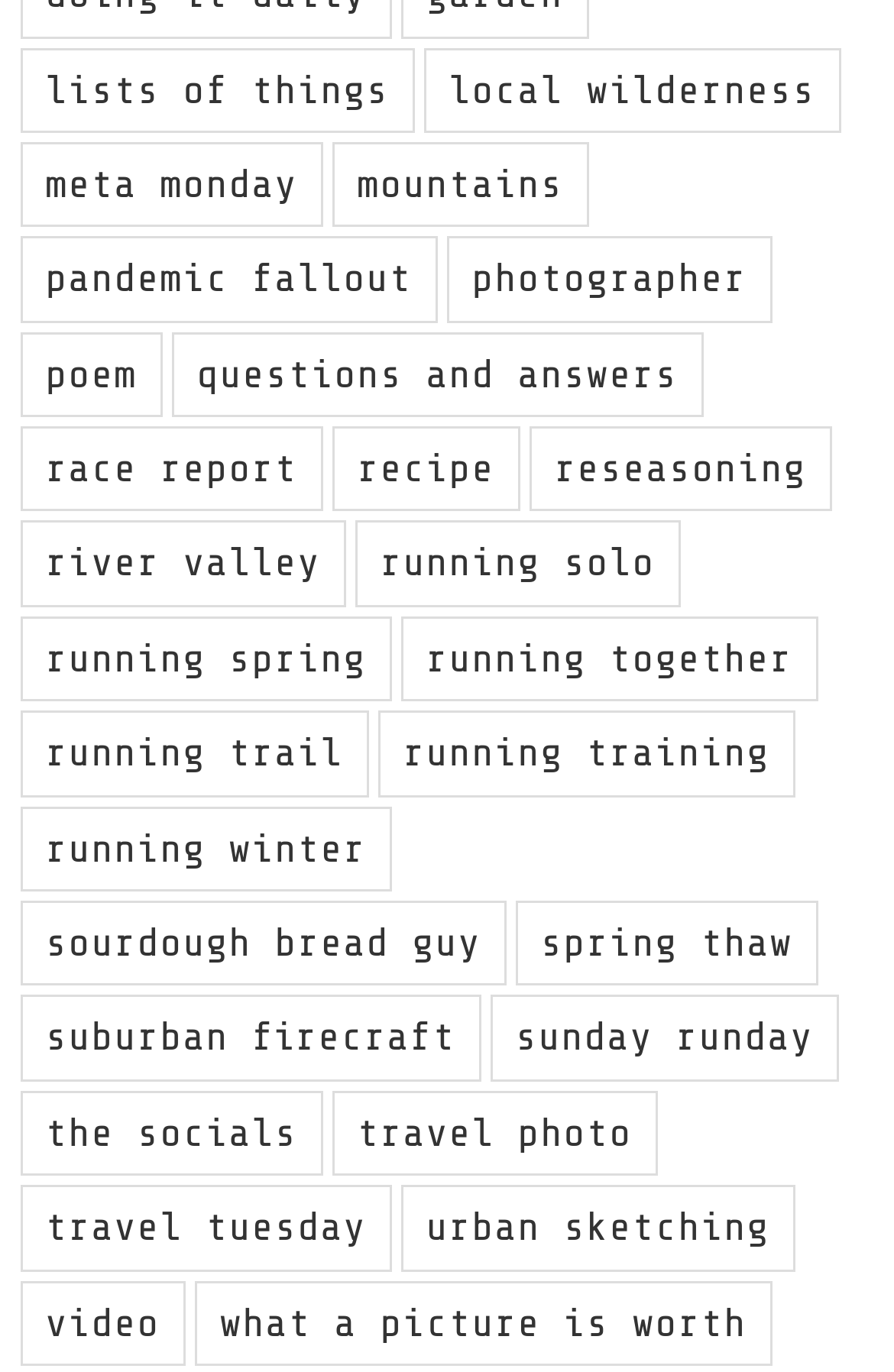How many links are on this webpage?
Look at the screenshot and respond with one word or a short phrase.

29